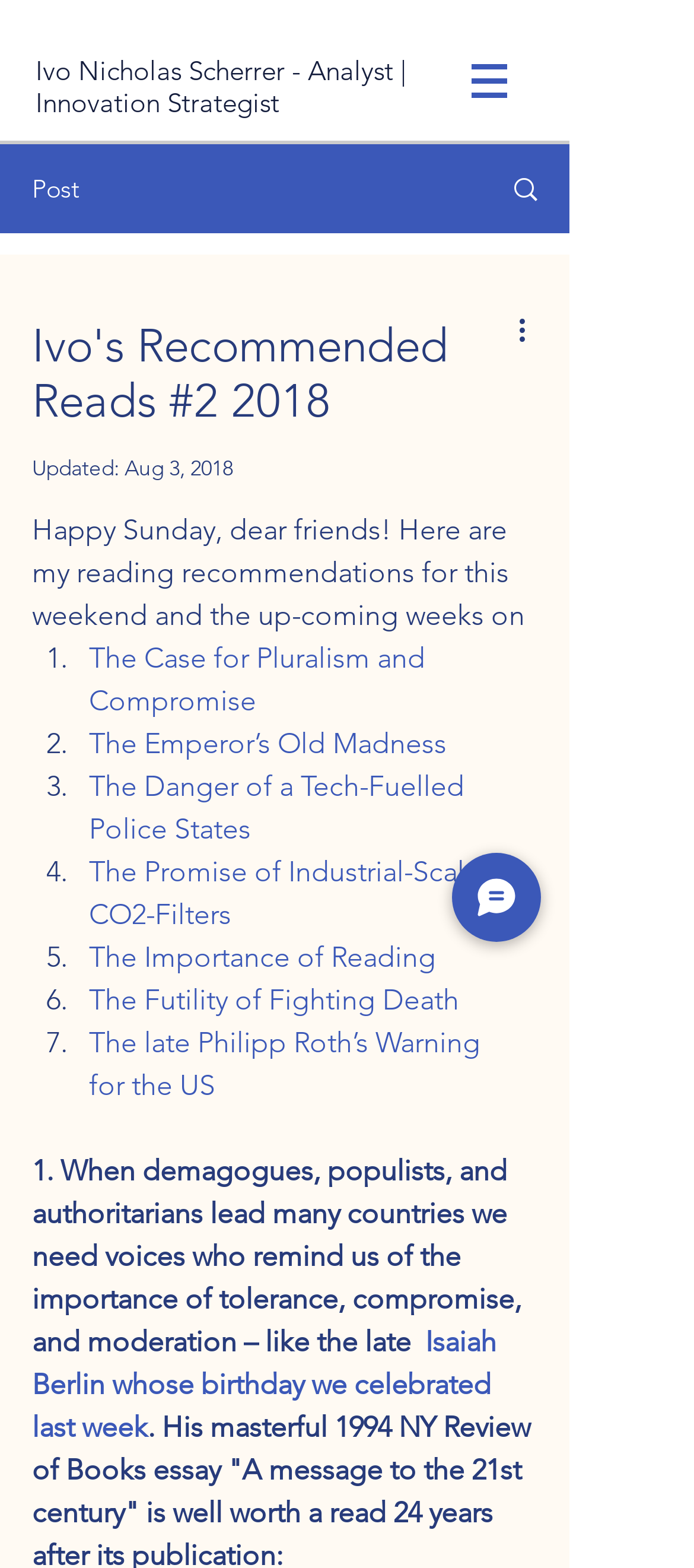Locate the bounding box coordinates of the item that should be clicked to fulfill the instruction: "Click on the site navigation menu".

[0.641, 0.023, 0.769, 0.081]